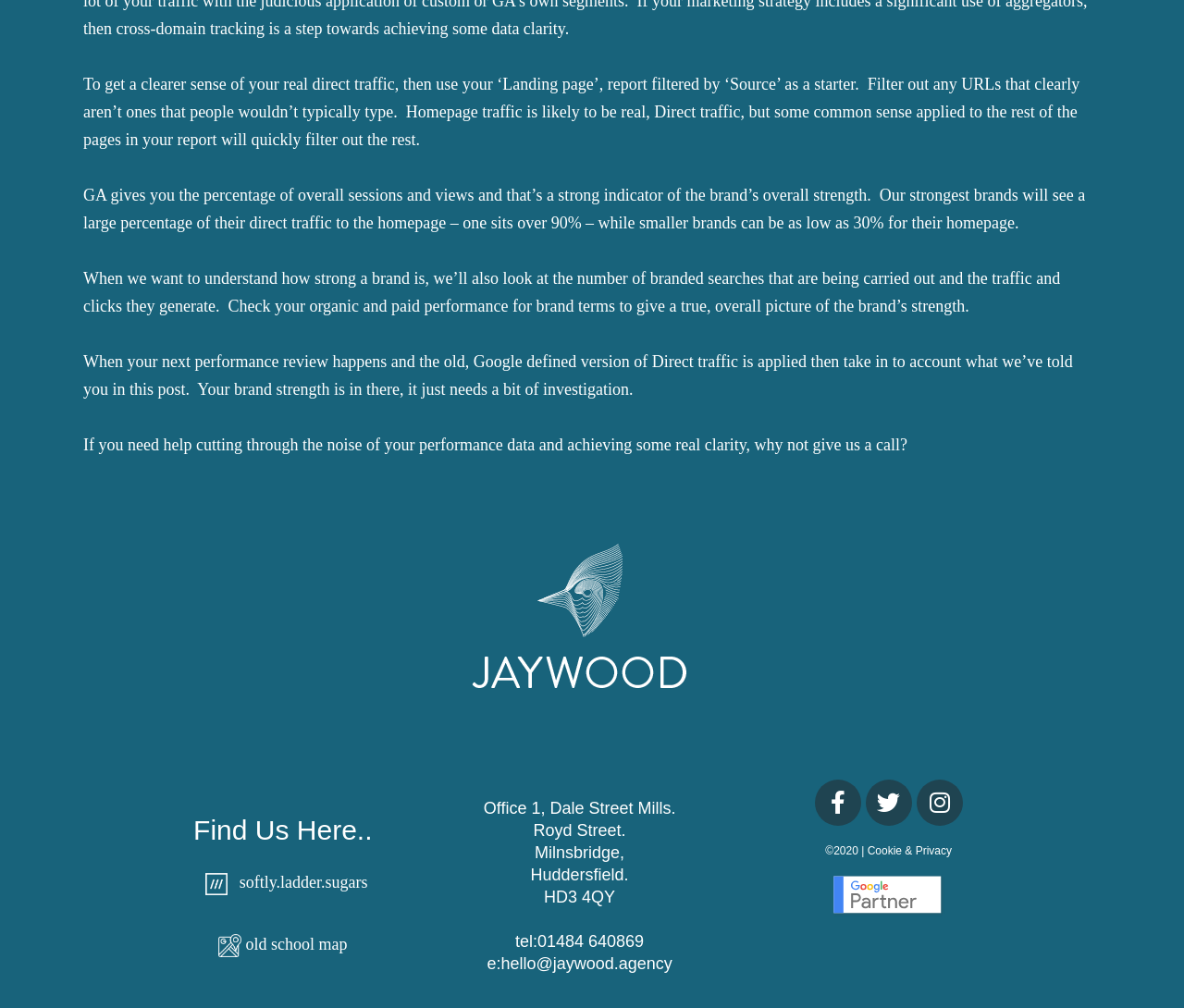Give a one-word or one-phrase response to the question: 
What is the purpose of the call-to-action?

Get help with performance data